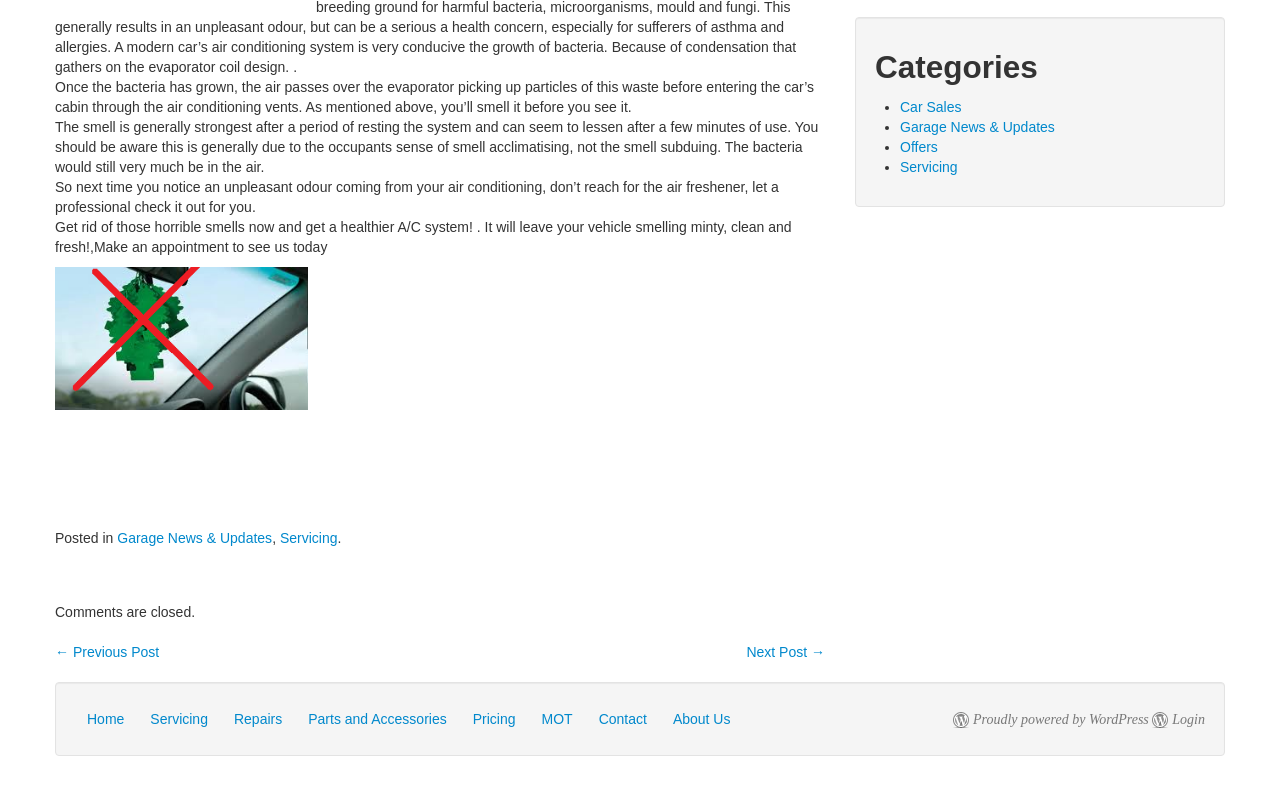Please provide the bounding box coordinates for the UI element as described: "About Us". The coordinates must be four floats between 0 and 1, represented as [left, top, right, bottom].

[0.516, 0.876, 0.58, 0.913]